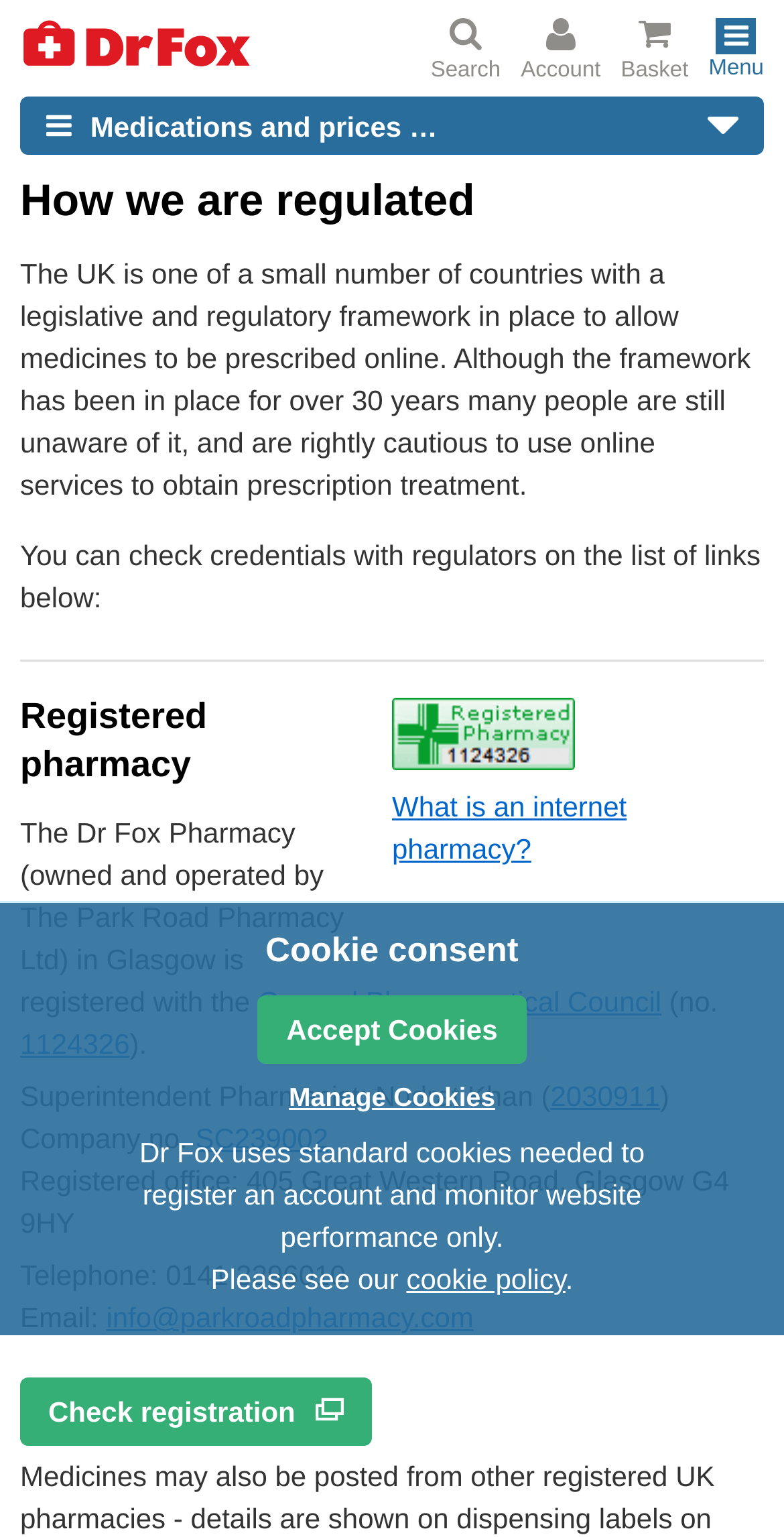Please give a one-word or short phrase response to the following question: 
What is the registration number of Dr Fox Pharmacy?

1124326